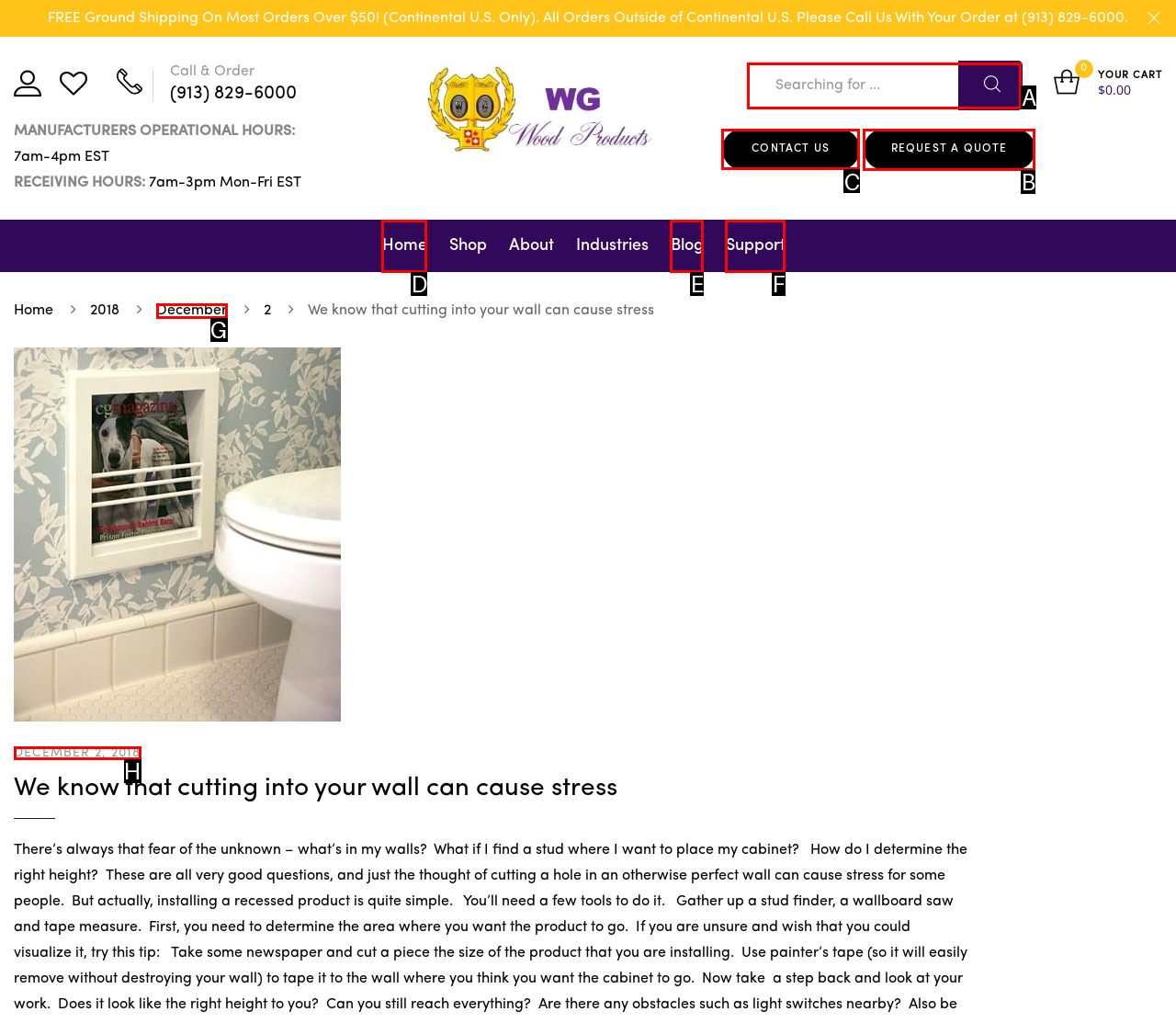Identify the correct HTML element to click to accomplish this task: Contact us
Respond with the letter corresponding to the correct choice.

C